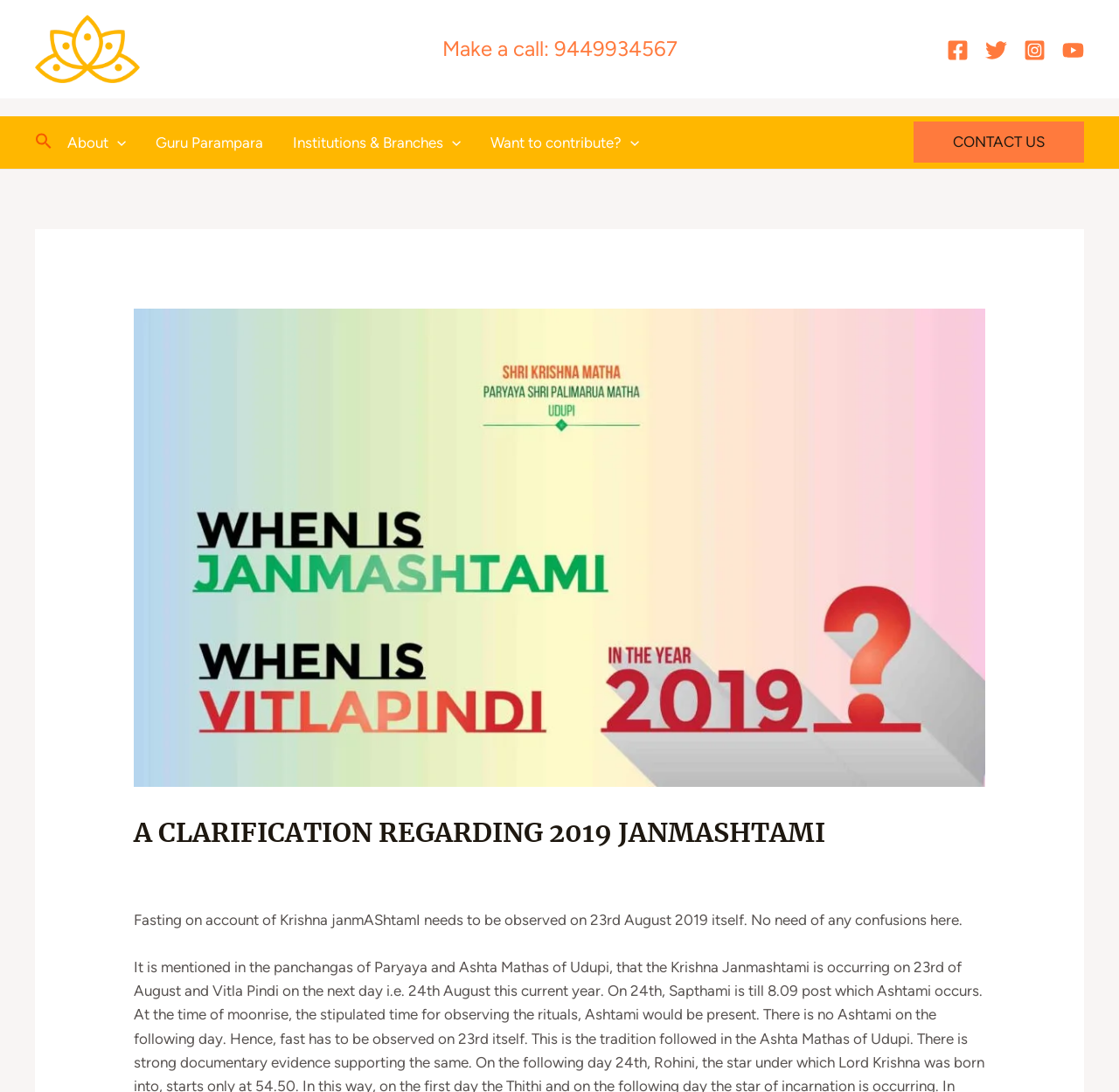Specify the bounding box coordinates of the area to click in order to execute this command: 'Visit the About page'. The coordinates should consist of four float numbers ranging from 0 to 1, and should be formatted as [left, top, right, bottom].

[0.047, 0.106, 0.126, 0.154]